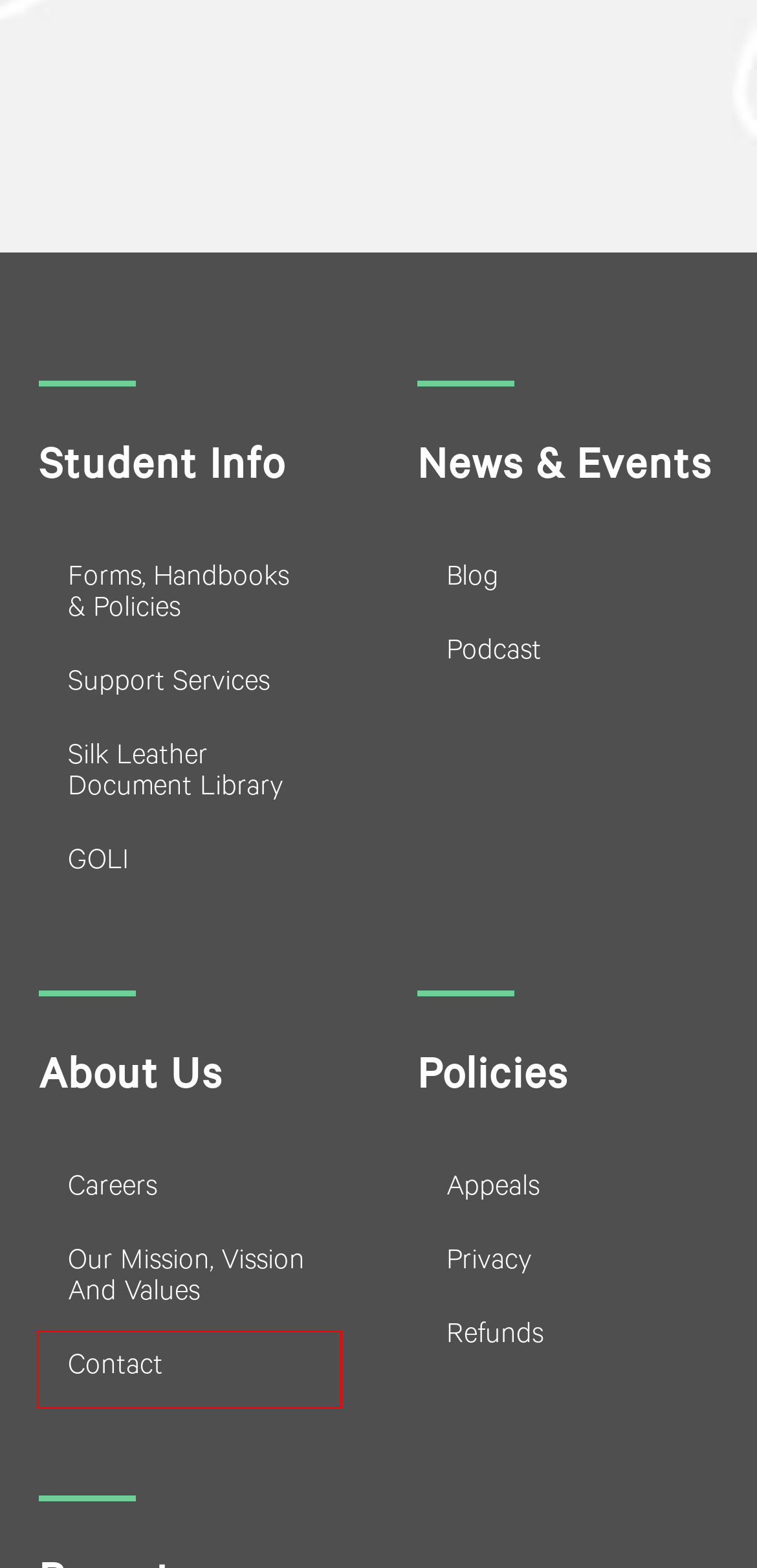Examine the screenshot of a webpage with a red bounding box around a specific UI element. Identify which webpage description best matches the new webpage that appears after clicking the element in the red bounding box. Here are the candidates:
A. Careers – College Australia
B. Forms, Handbooks & Policies – College Australia
C. VET in Schools (VETiS) | Department of Employment, Small Business and Training
D. Funding Eligibility Form
E. Goli Resource Library – College Australia
F. Silk Leather Document Library – College Australia
G. Support Services – College Australia
H. Contact – College Australia

H